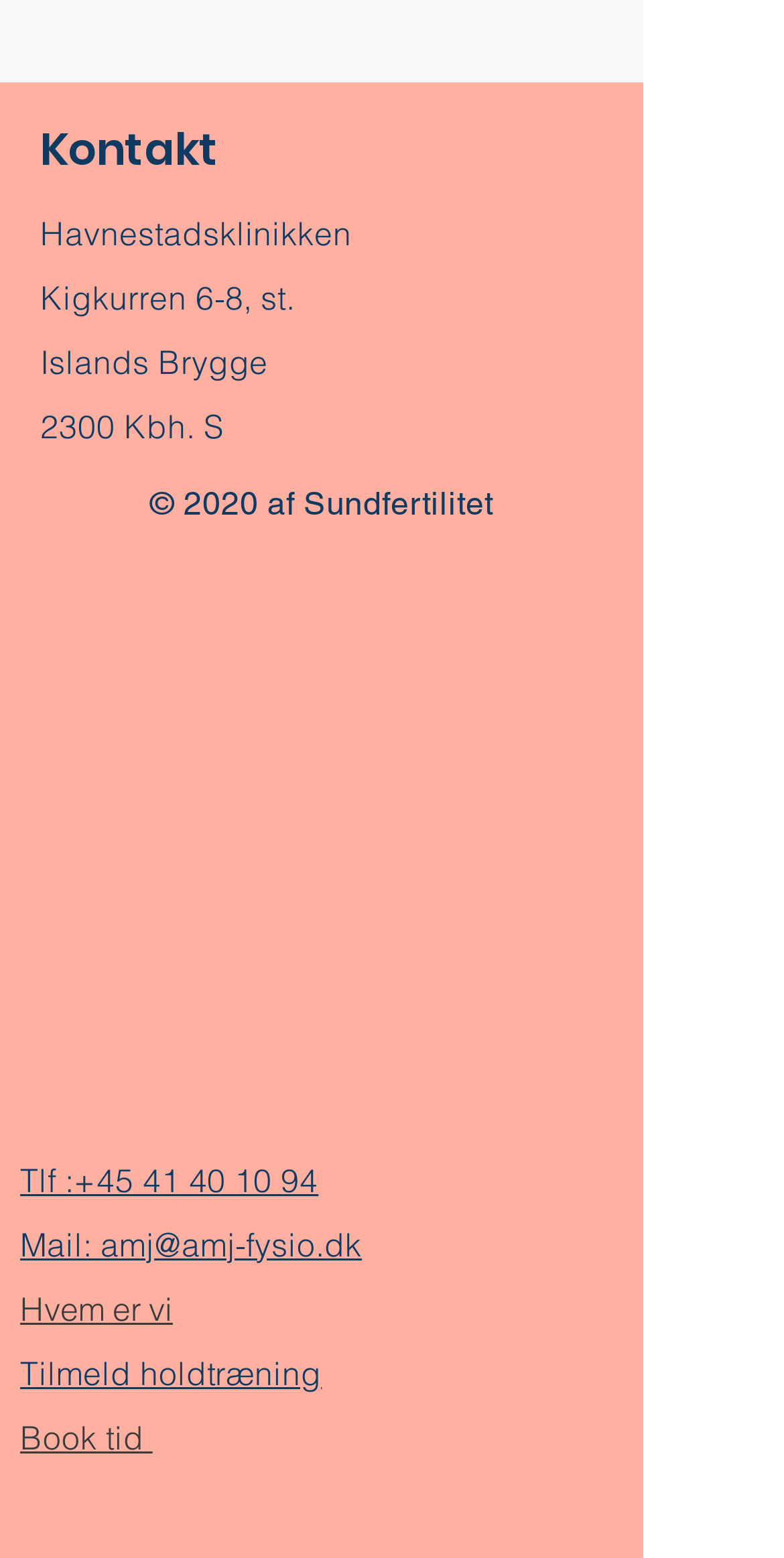Please provide a one-word or short phrase answer to the question:
What is the name of the clinic?

Havnestadsklinikken